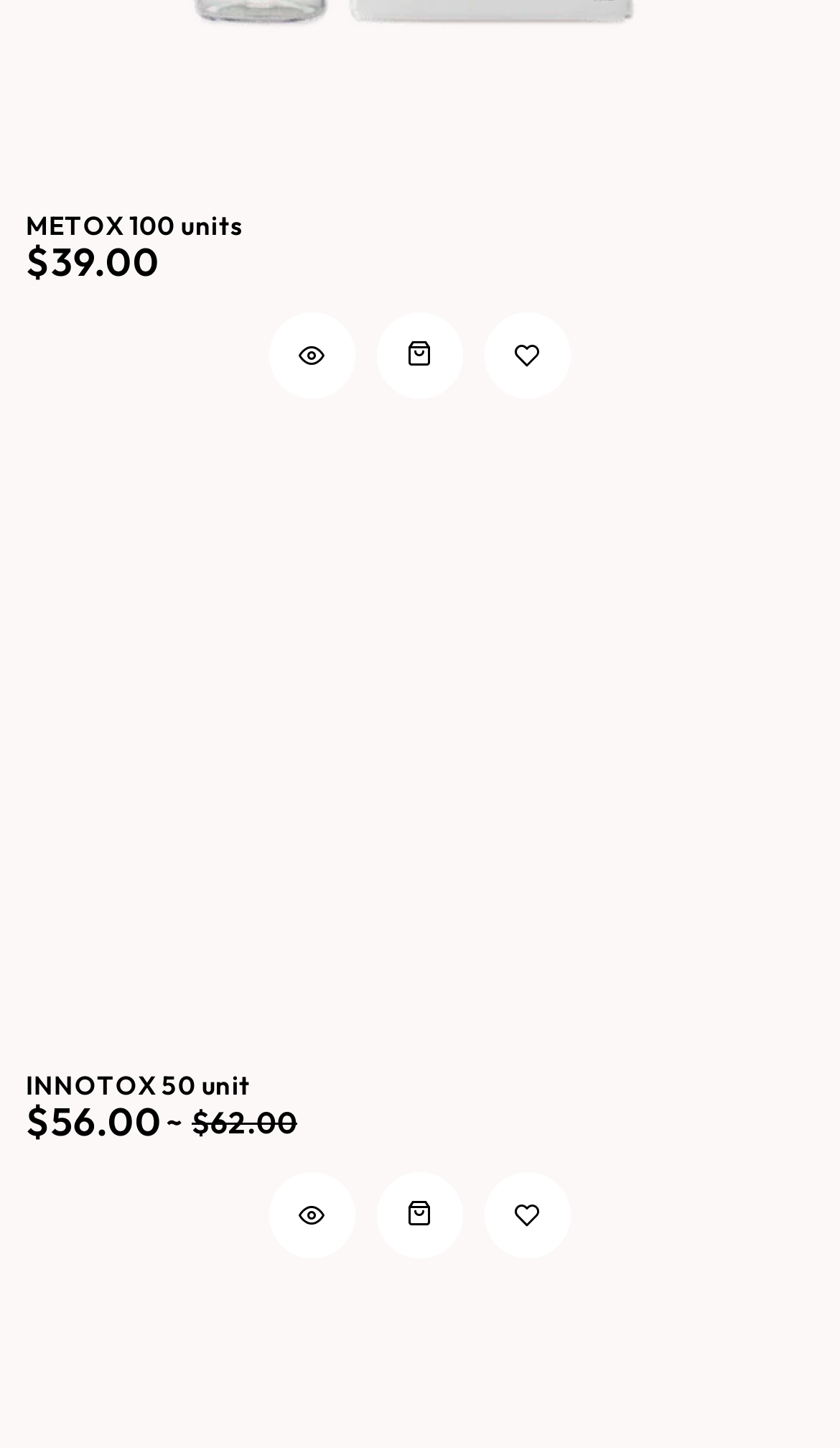Please provide the bounding box coordinates for the element that needs to be clicked to perform the instruction: "view INNOTOX 50 unit details". The coordinates must consist of four float numbers between 0 and 1, formatted as [left, top, right, bottom].

[0.031, 0.737, 0.299, 0.76]